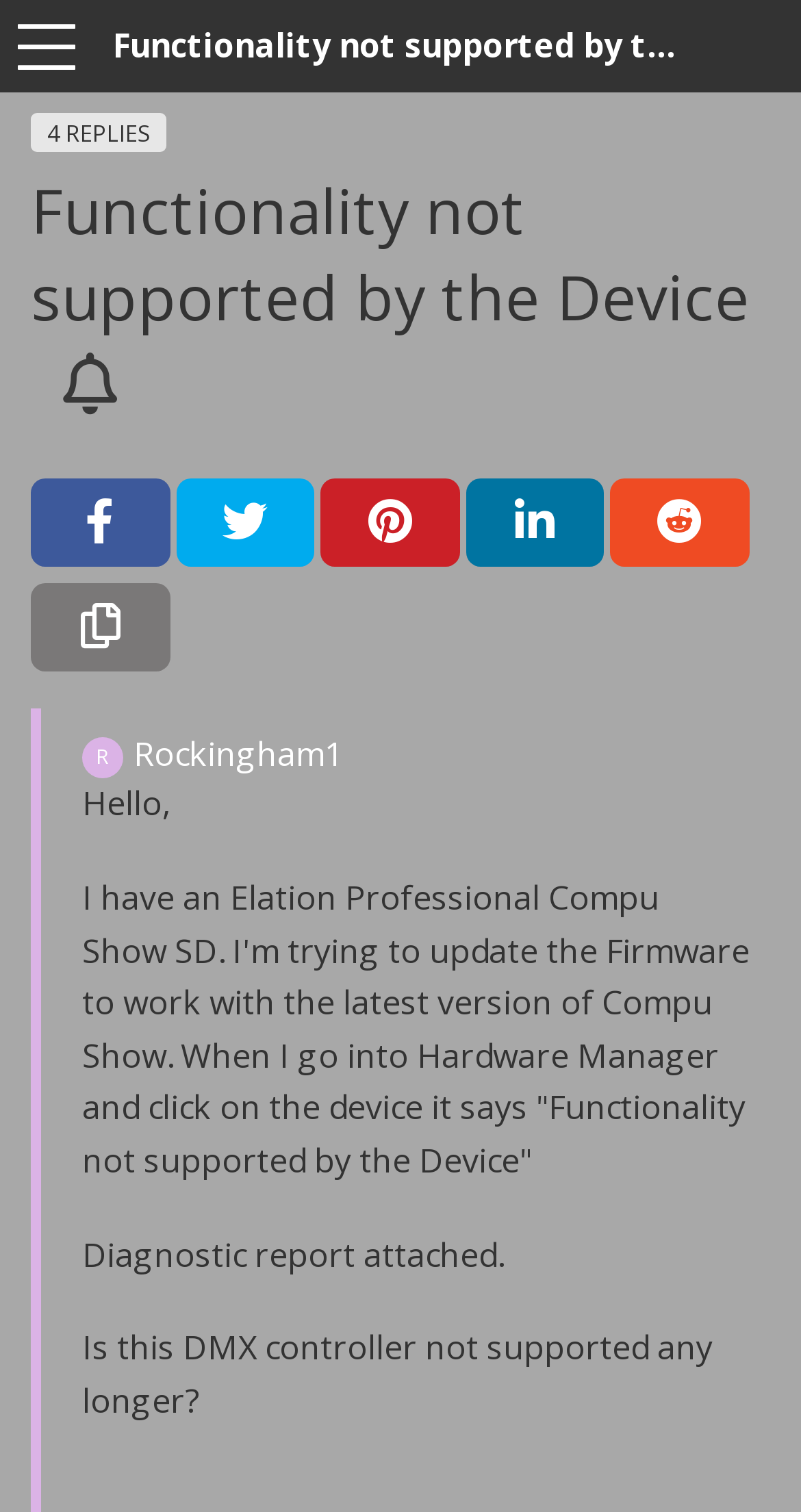Can you provide the bounding box coordinates for the element that should be clicked to implement the instruction: "Click on More Options"?

[0.0, 0.0, 0.115, 0.061]